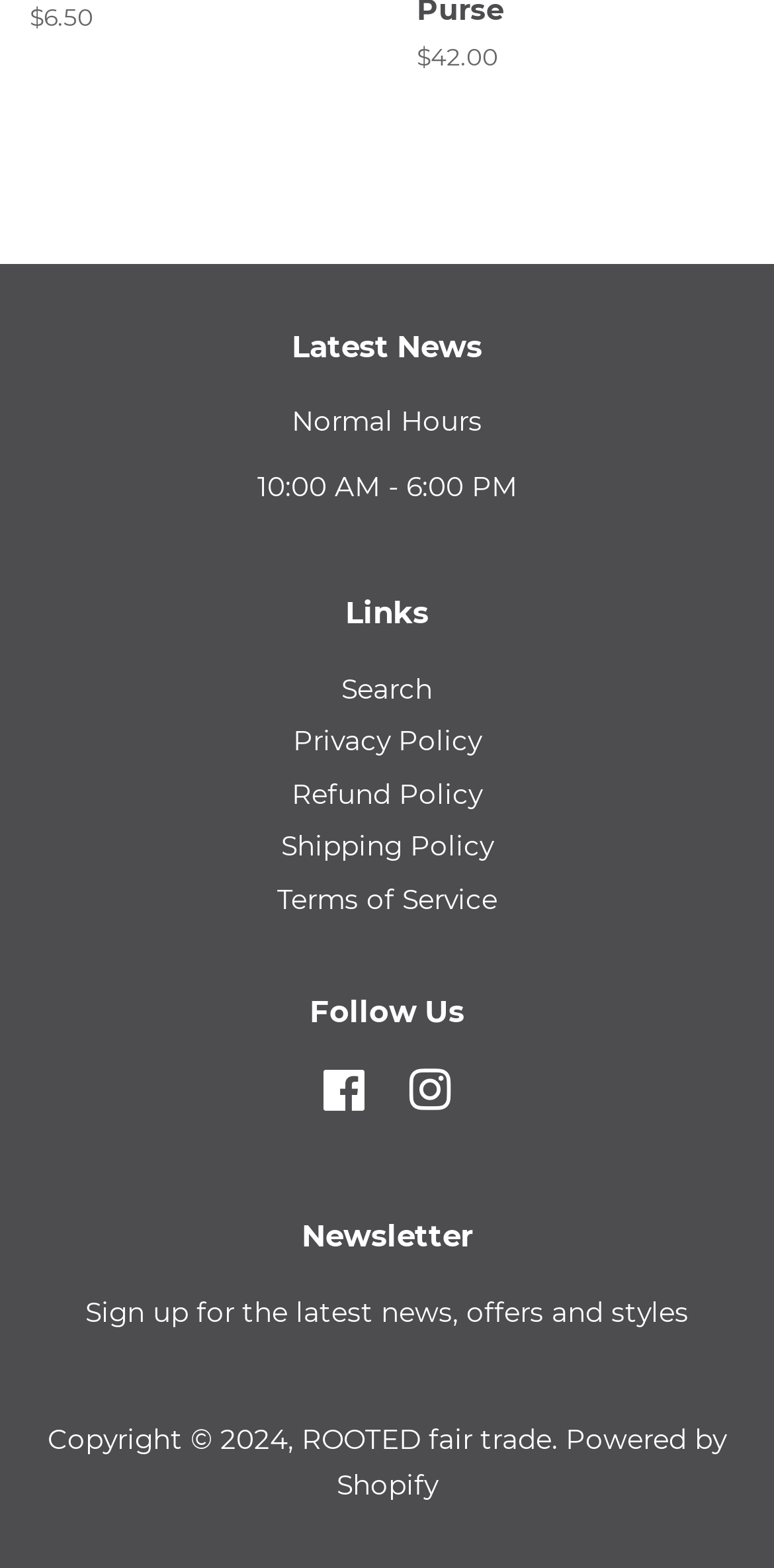Please locate the clickable area by providing the bounding box coordinates to follow this instruction: "Log in".

None